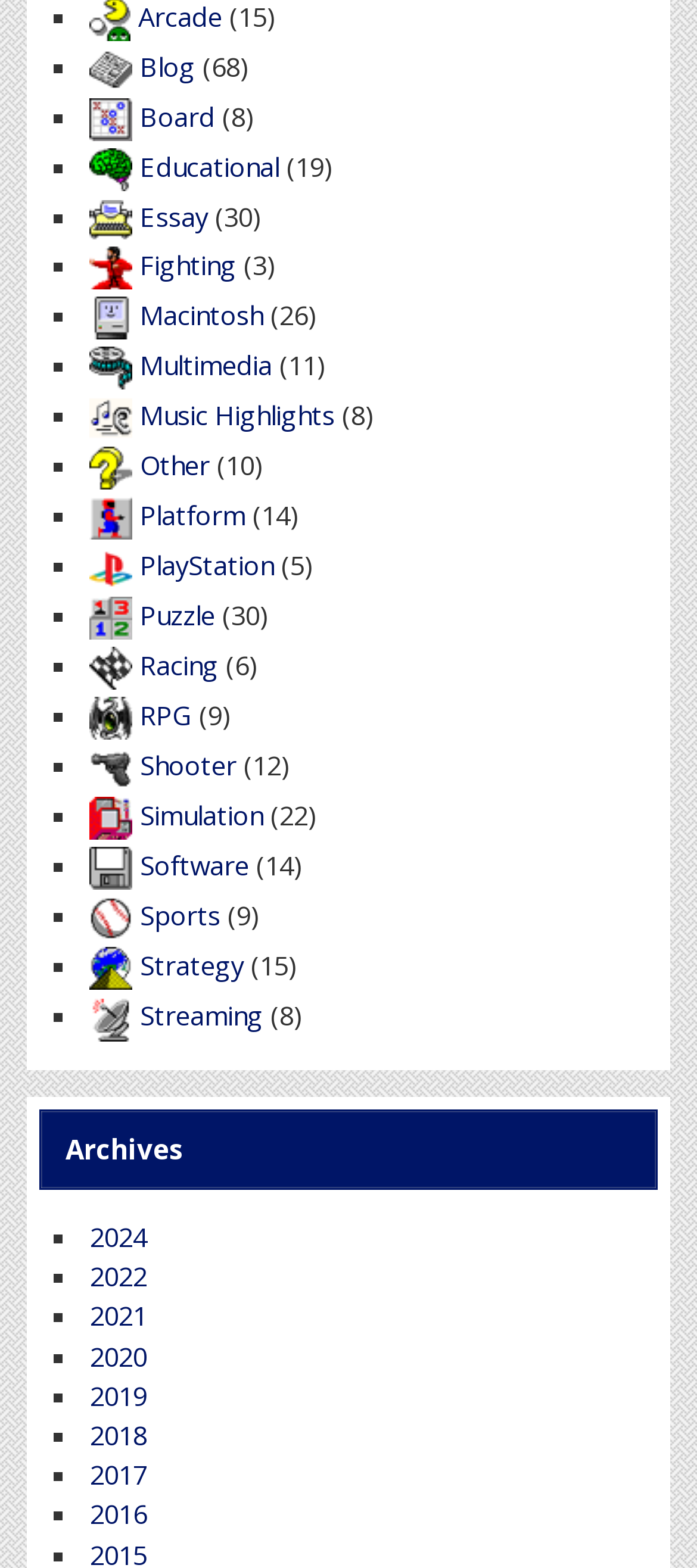Indicate the bounding box coordinates of the clickable region to achieve the following instruction: "Search."

None